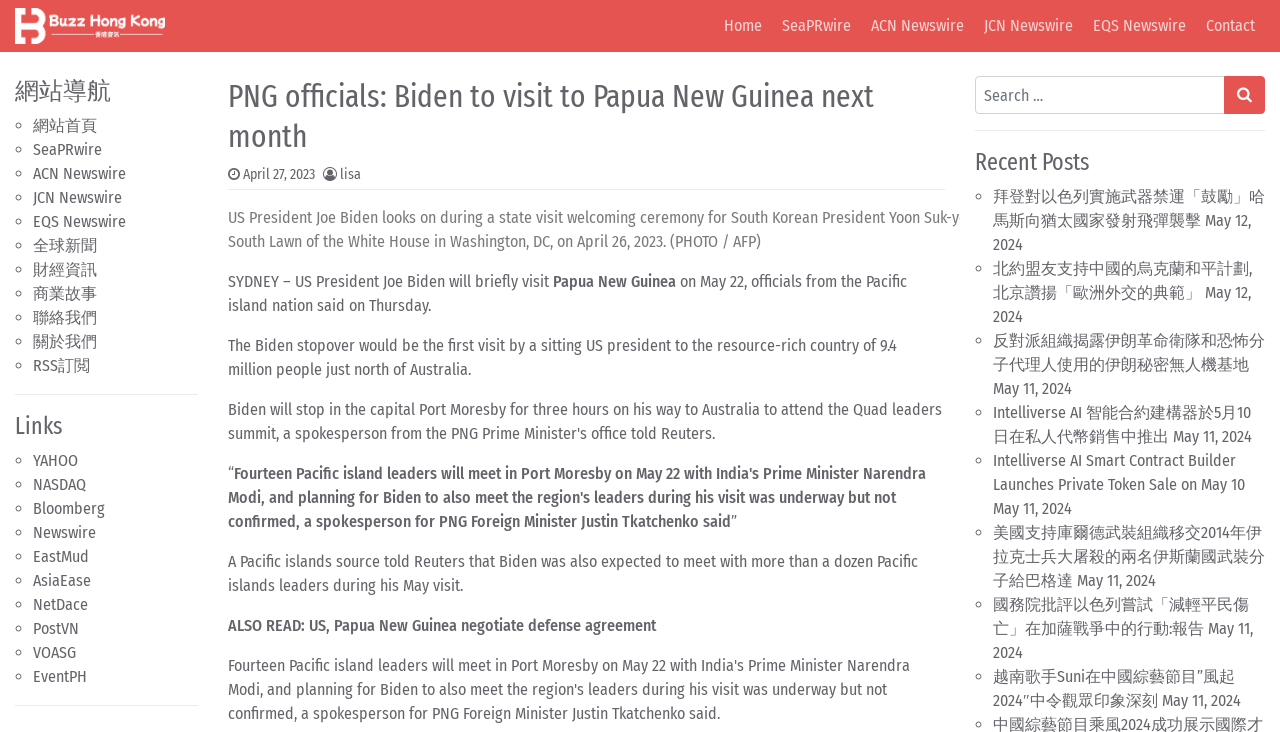Analyze the image and deliver a detailed answer to the question: What is the purpose of Biden's visit to Papua New Guinea?

The purpose of Biden's visit to Papua New Guinea can be inferred from the paragraph that states 'A Pacific islands source told Reuters that Biden was also expected to meet with more than a dozen Pacific islands leaders during his May visit'.